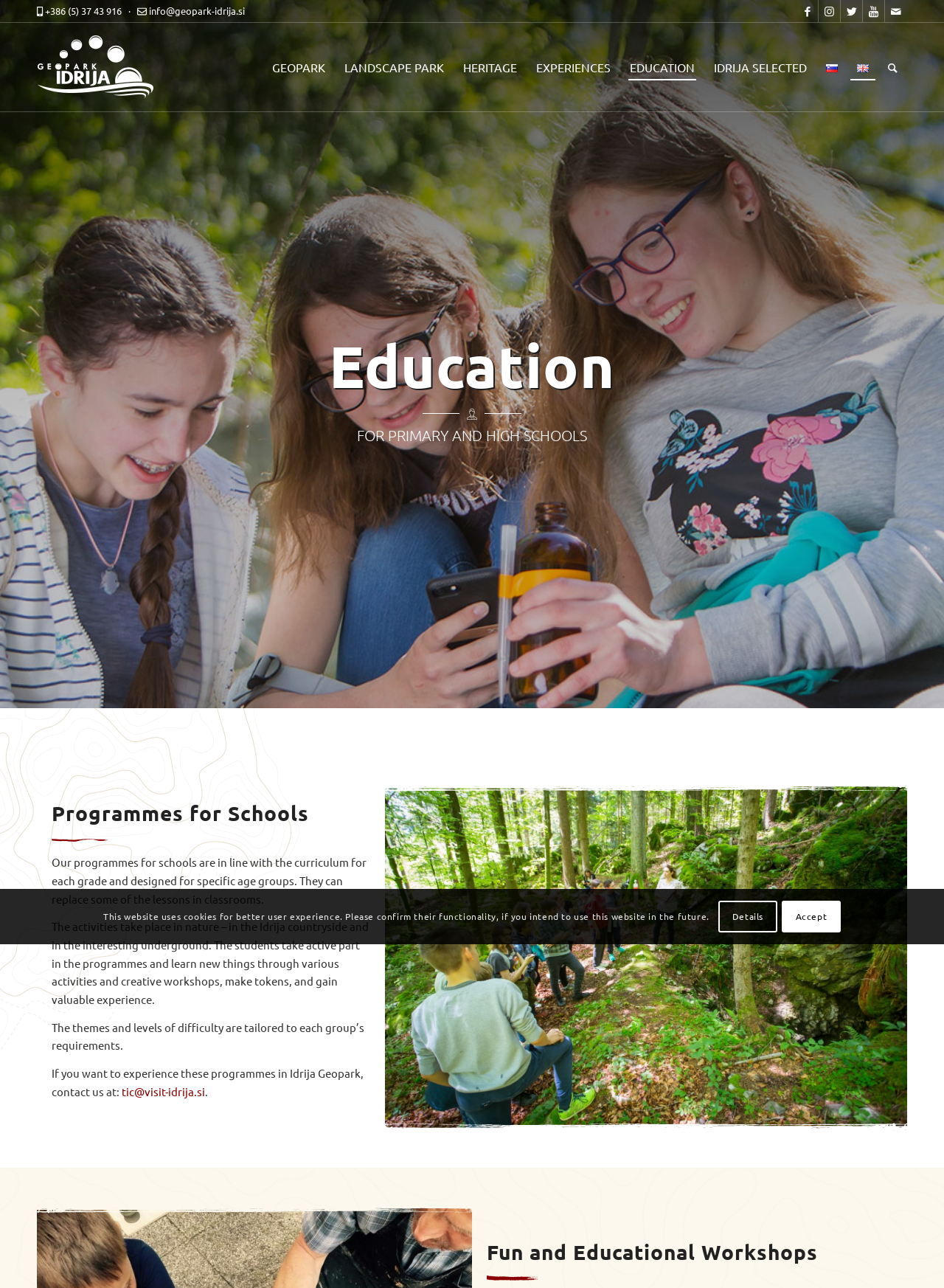Find and indicate the bounding box coordinates of the region you should select to follow the given instruction: "Click on the Facebook link".

[0.844, 0.0, 0.866, 0.017]